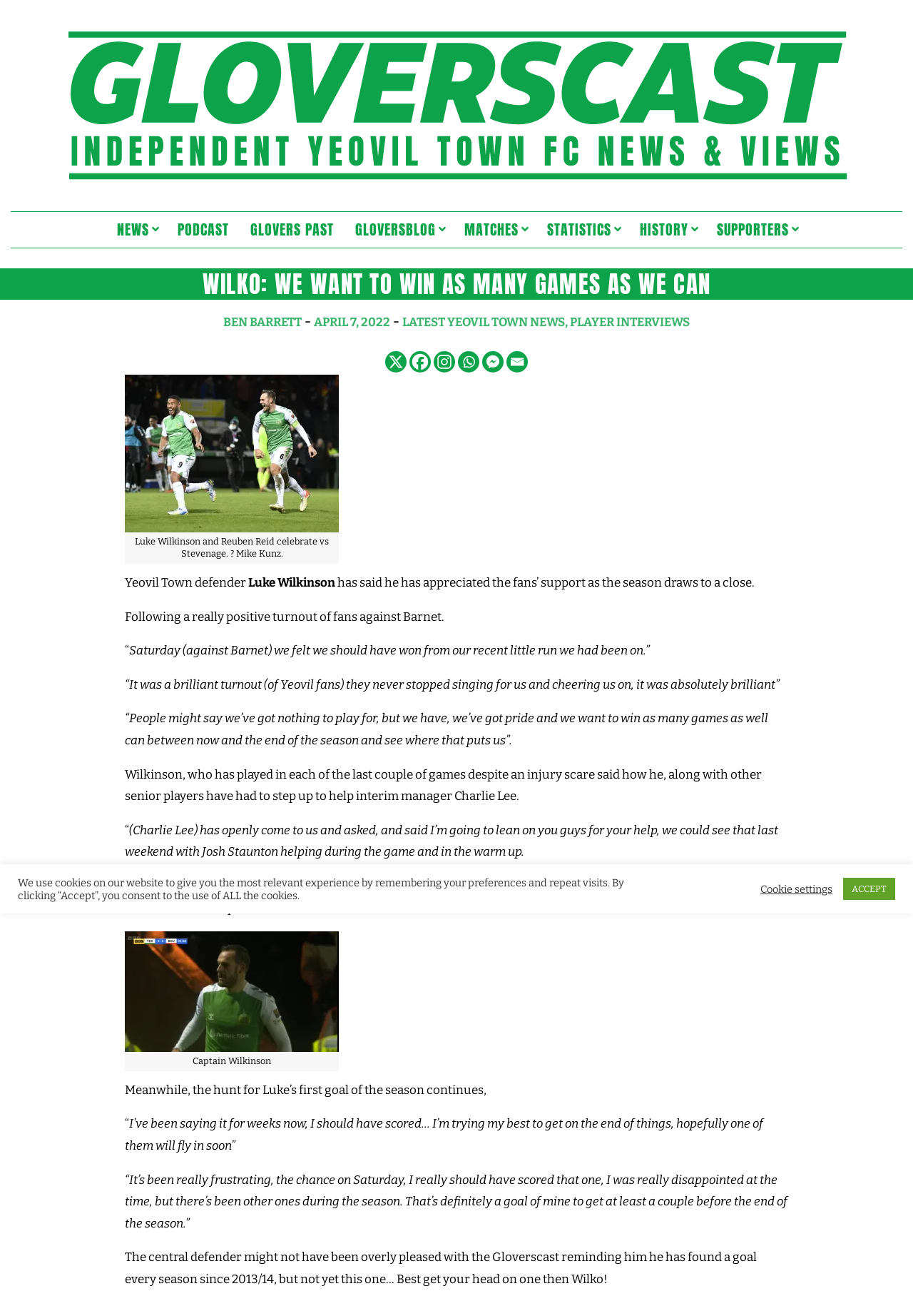Respond to the question below with a single word or phrase: What is the name of the website?

Gloverscast